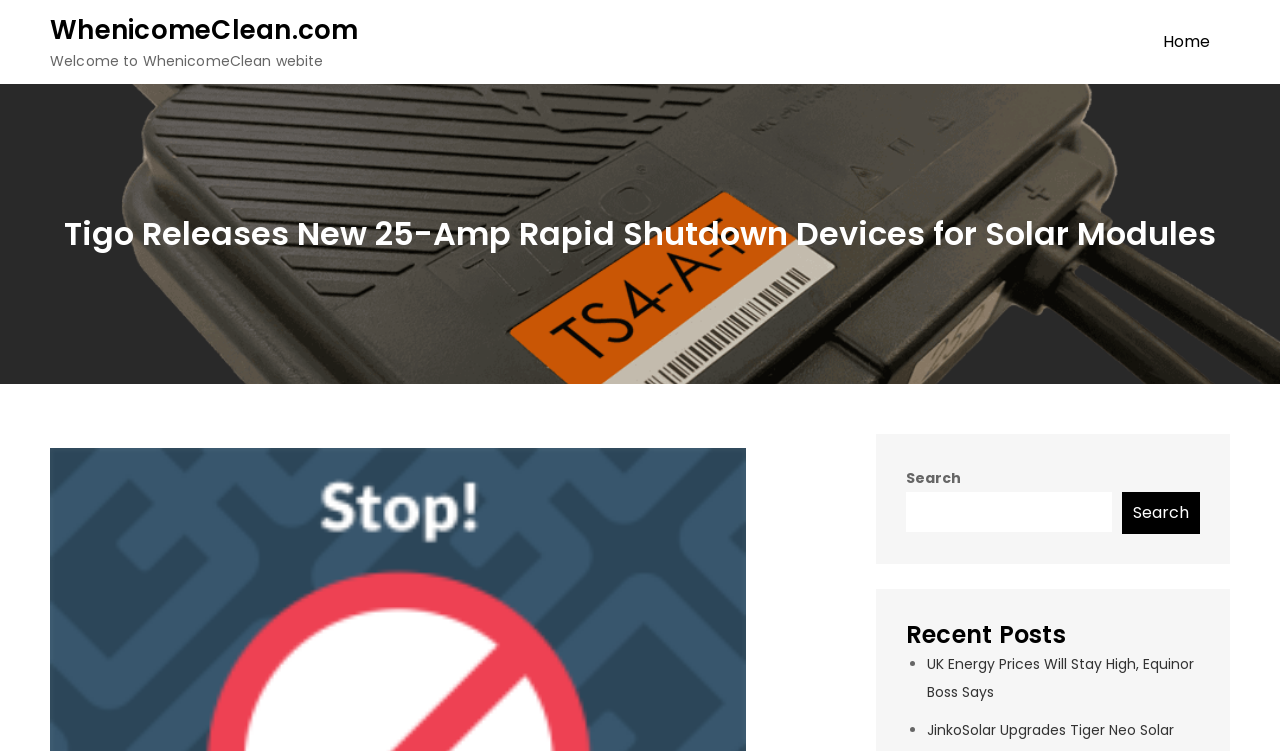What type of content is listed under 'Recent Posts'?
Answer the question with a single word or phrase, referring to the image.

News articles